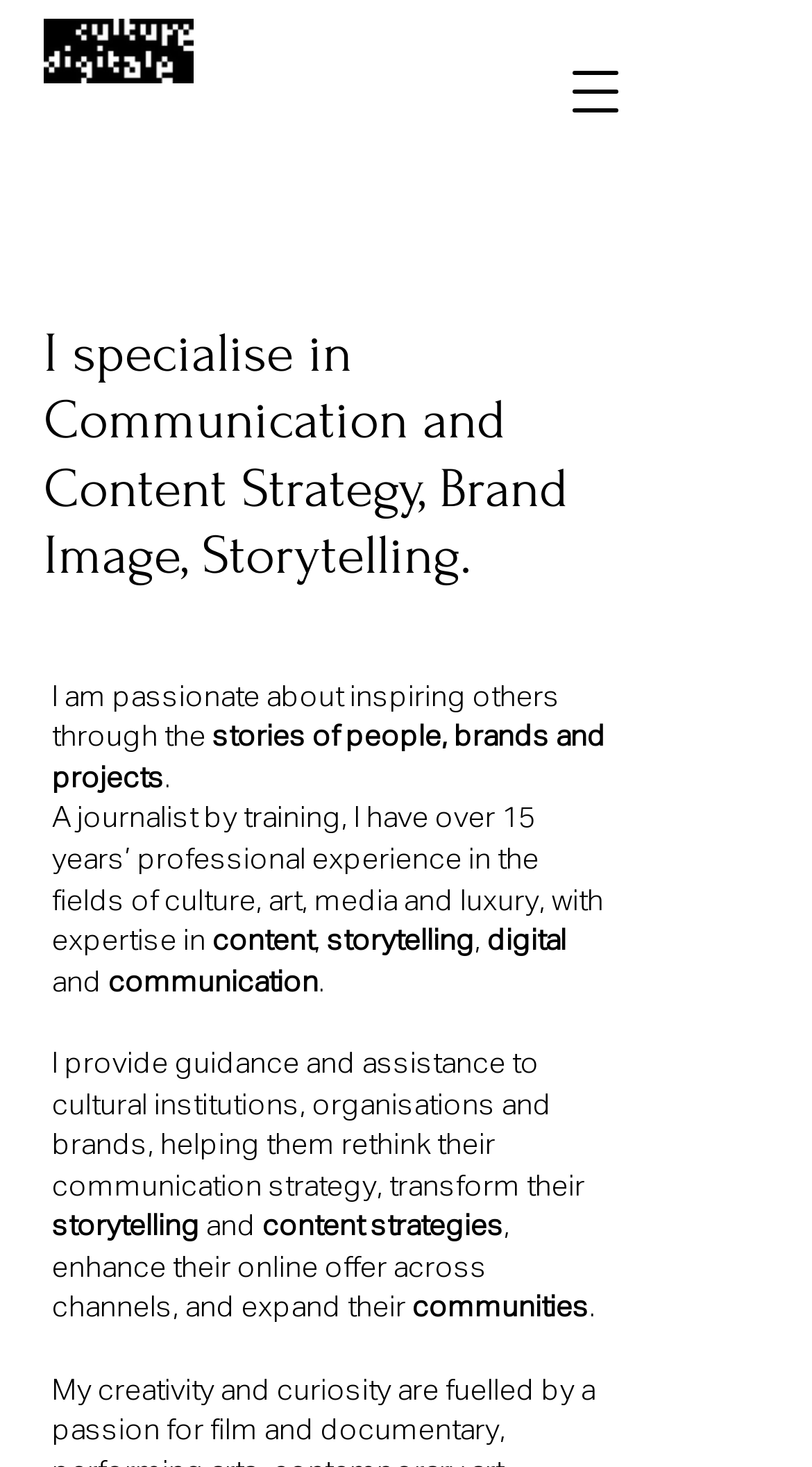Find the primary header on the webpage and provide its text.

I specialise in Communication and Content Strategy, Brand Image, Storytelling.